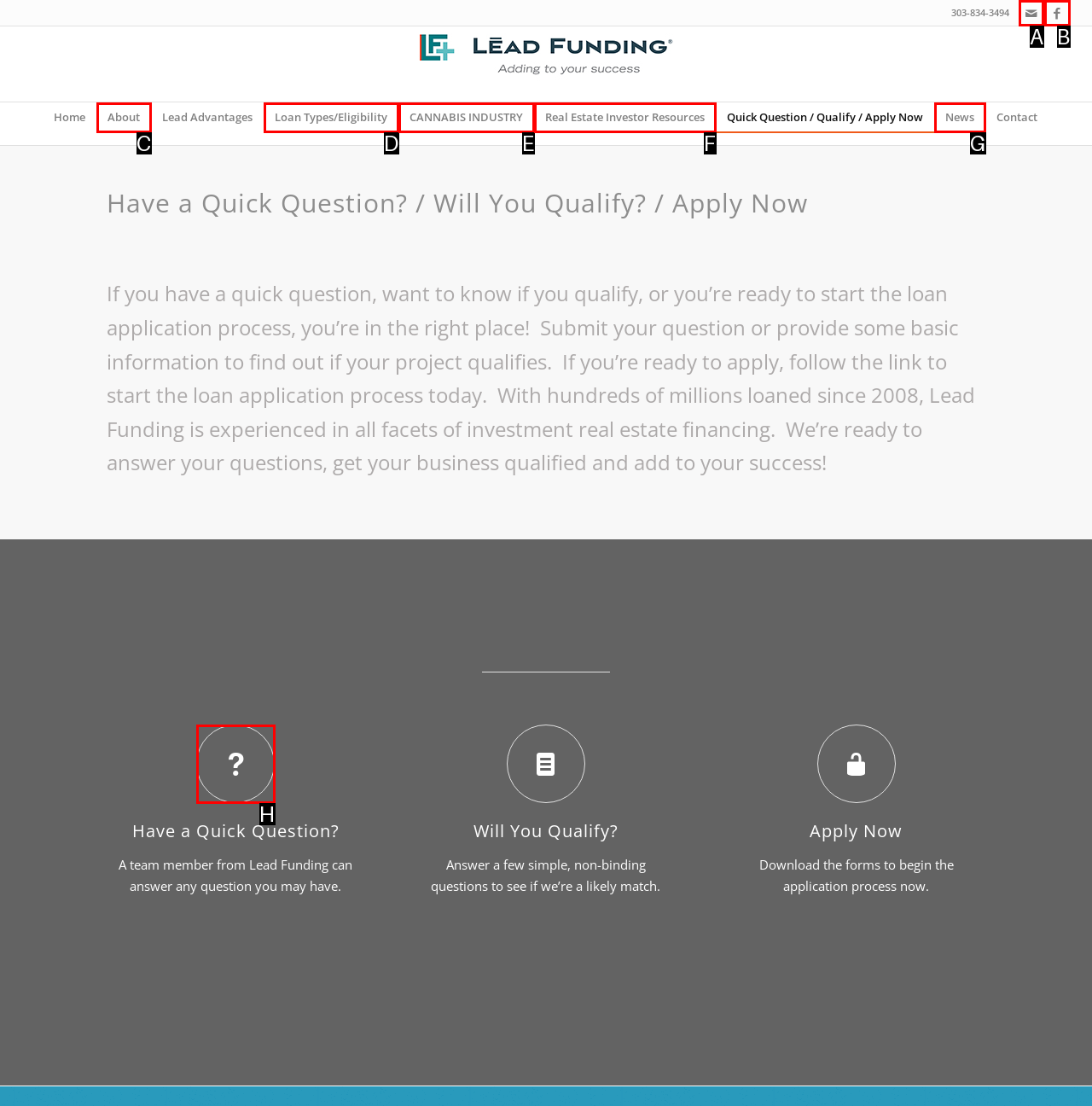Based on the given description: BANKING, identify the correct option and provide the corresponding letter from the given choices directly.

None